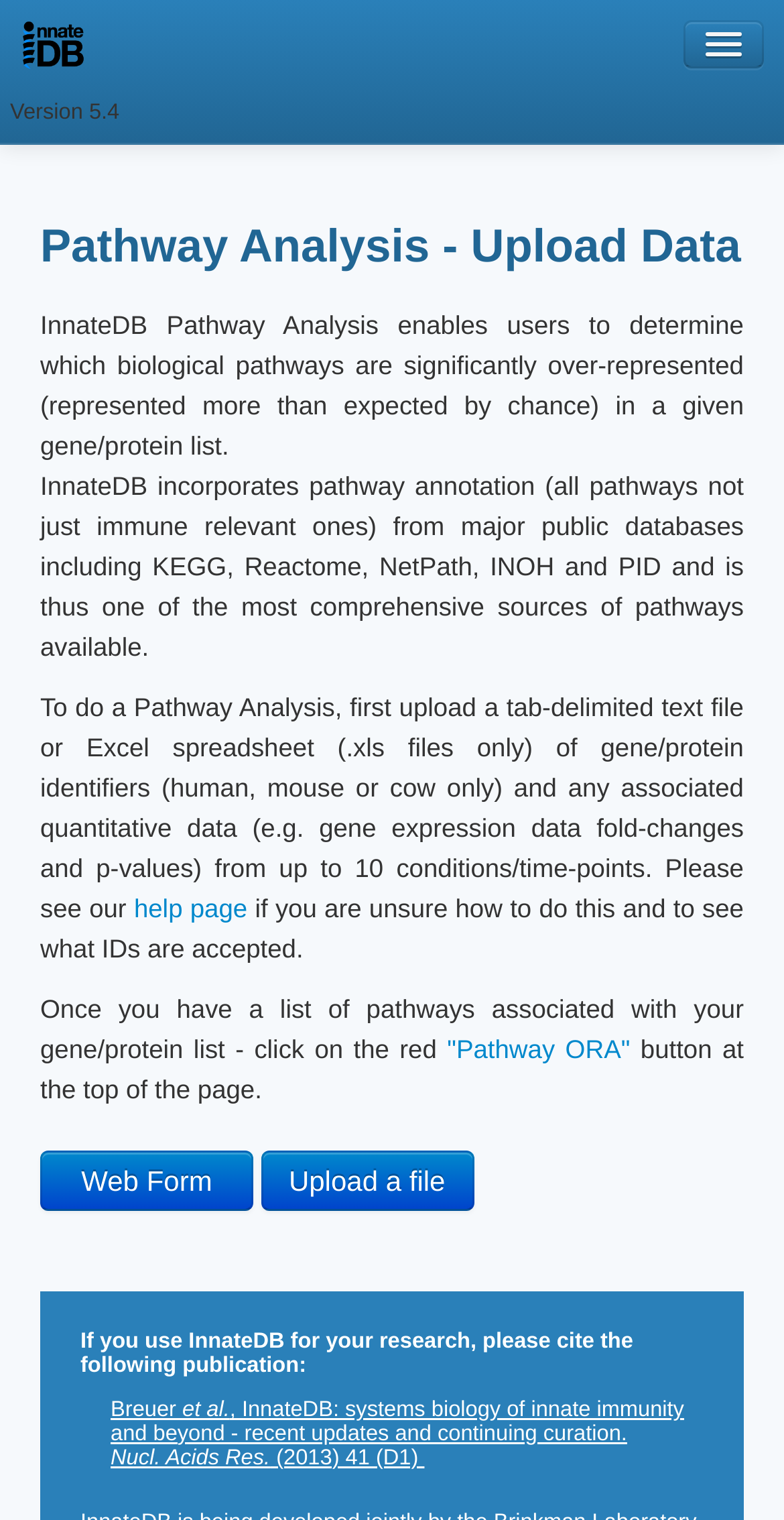Create a detailed narrative of the webpage’s visual and textual elements.

The webpage is about InnateDB, a database of genes, proteins, interactions, and signaling pathways involved in the innate immune response of humans, mice, and bovines to microbial infection. 

At the top right corner, there is a button and a link with an image. Below them, there are seven links in a row, including "About", "Search", "Data Analysis", "InnateDB Annotation", "Download", "Other Resources", and "Statistics". Next to these links, there is a "Help" link and a "Participant login" link. 

On the left side, there is a heading "Pathway Analysis - Upload Data" followed by three paragraphs of text explaining the functionality of InnateDB Pathway Analysis. The text describes how users can upload a gene/protein list and associated quantitative data to determine which biological pathways are significantly over-represented. 

Below the text, there is a link to a "help page" and another link "Pathway ORA" in red. Next to these links, there is a "Web Form" link and a "Upload a file" button. 

At the bottom of the page, there is a citation request, asking users to cite a specific publication if they use InnateDB for their research, with a link to the publication.